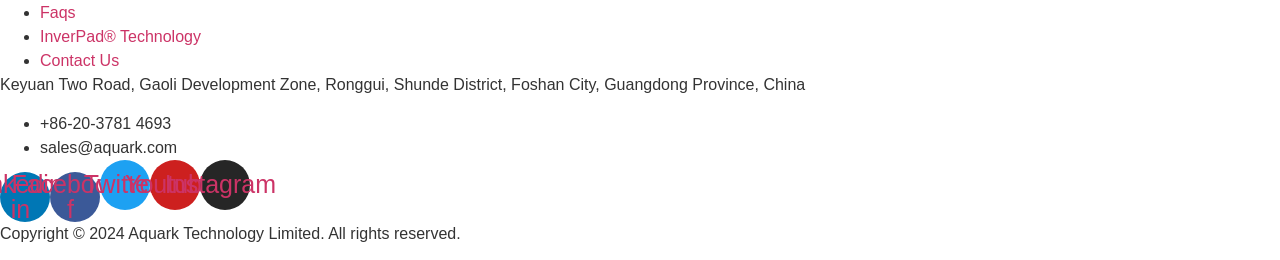Locate the bounding box coordinates of the element that needs to be clicked to carry out the instruction: "Contact Chris Tyson". The coordinates should be given as four float numbers ranging from 0 to 1, i.e., [left, top, right, bottom].

None